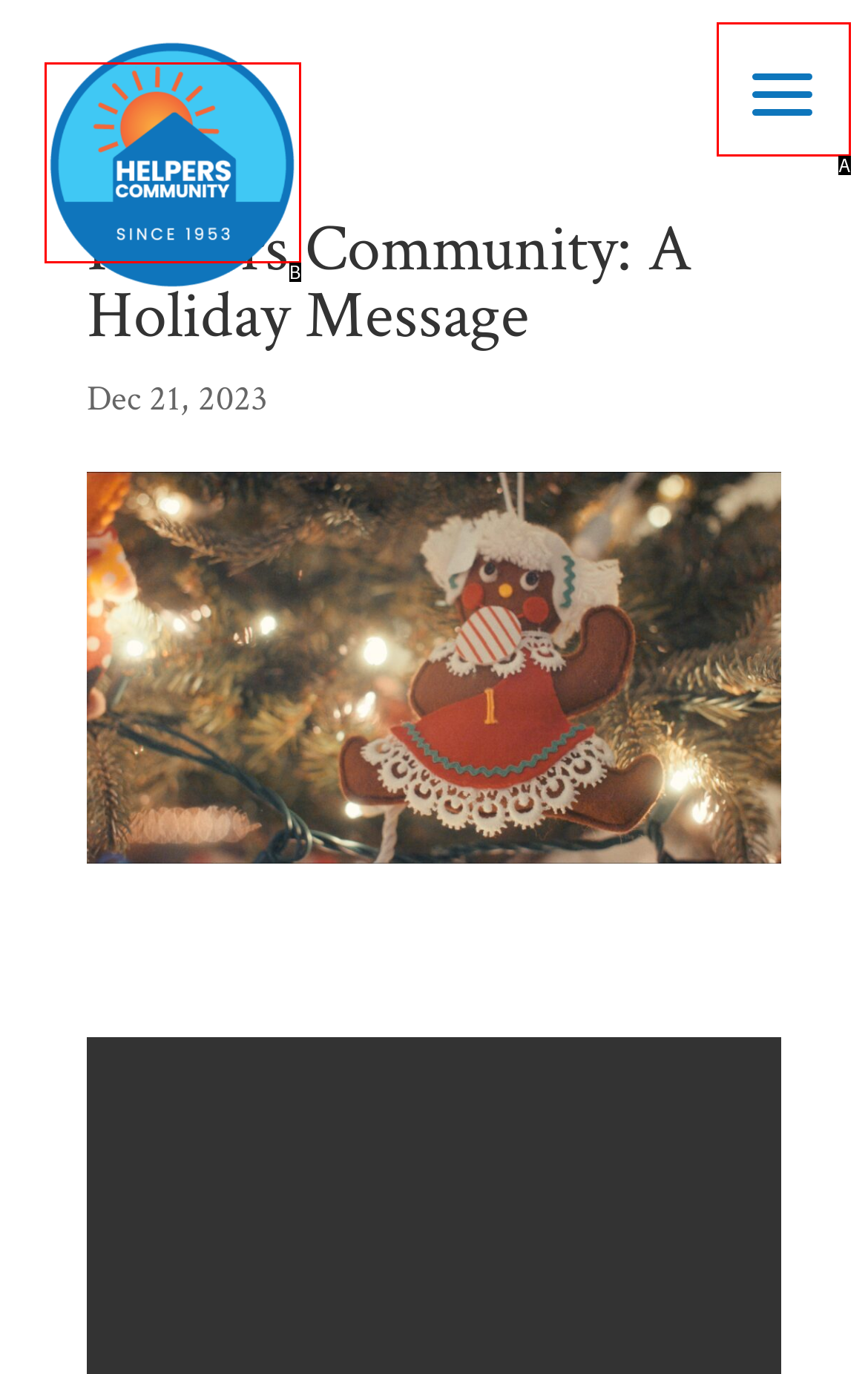Identify the UI element that best fits the description: Print PDF
Respond with the letter representing the correct option.

None